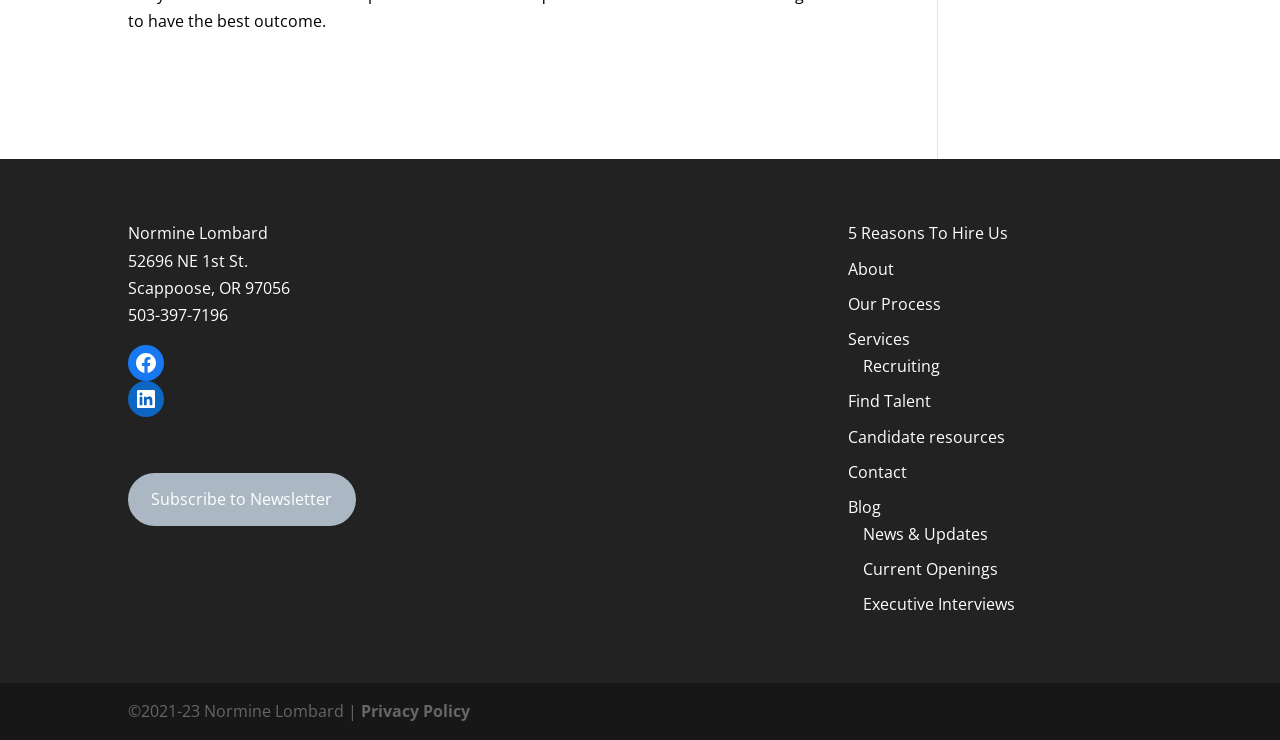What is the copyright year mentioned on the webpage?
Give a detailed response to the question by analyzing the screenshot.

The copyright information at the bottom of the webpage mentions the years '2021-23', which suggests that the content on the webpage is copyrighted from 2021 to 2023.